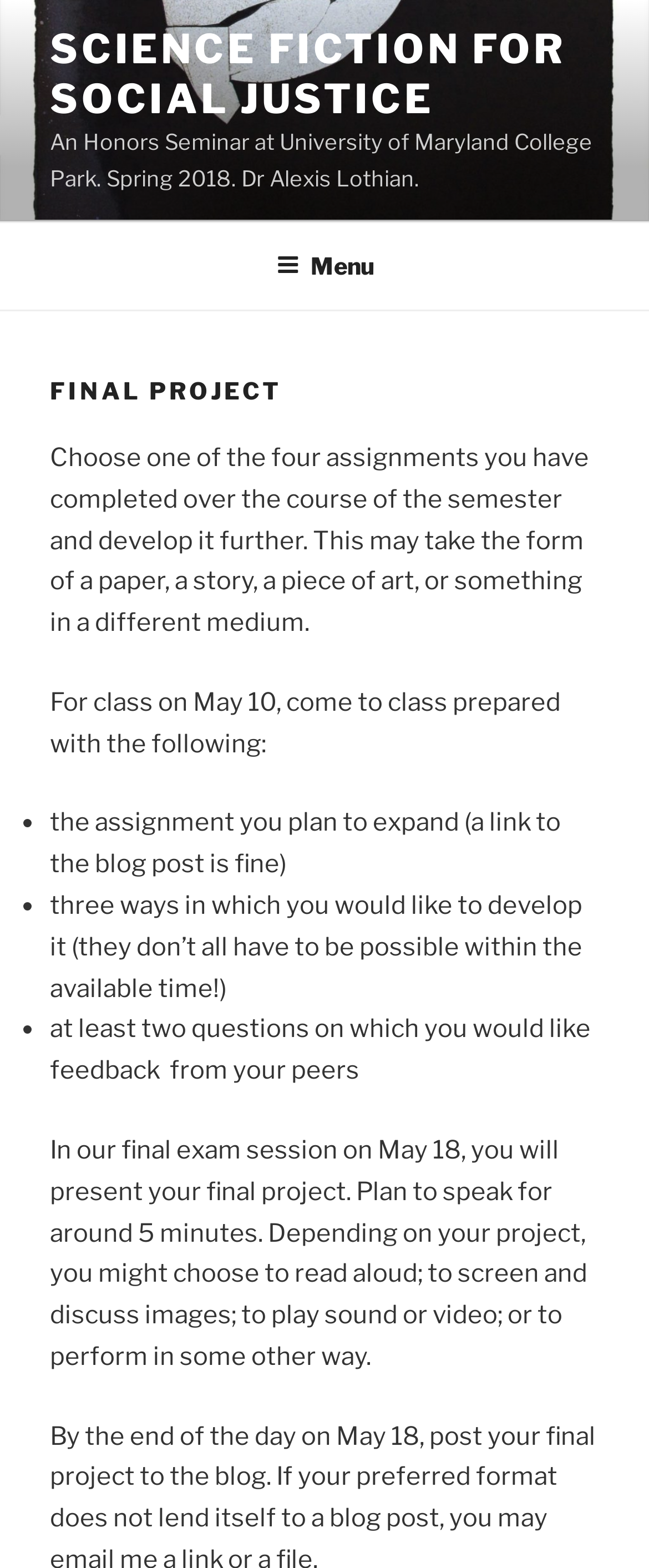How many ways to develop the assignment are students required to come up with?
Please provide a detailed and comprehensive answer to the question.

The number of ways to develop the assignment can be found in the list of requirements for the final project. The list includes three bullet points, one of which is 'three ways in which you would like to develop it'. This indicates that students are required to come up with three ways to develop their assignment.